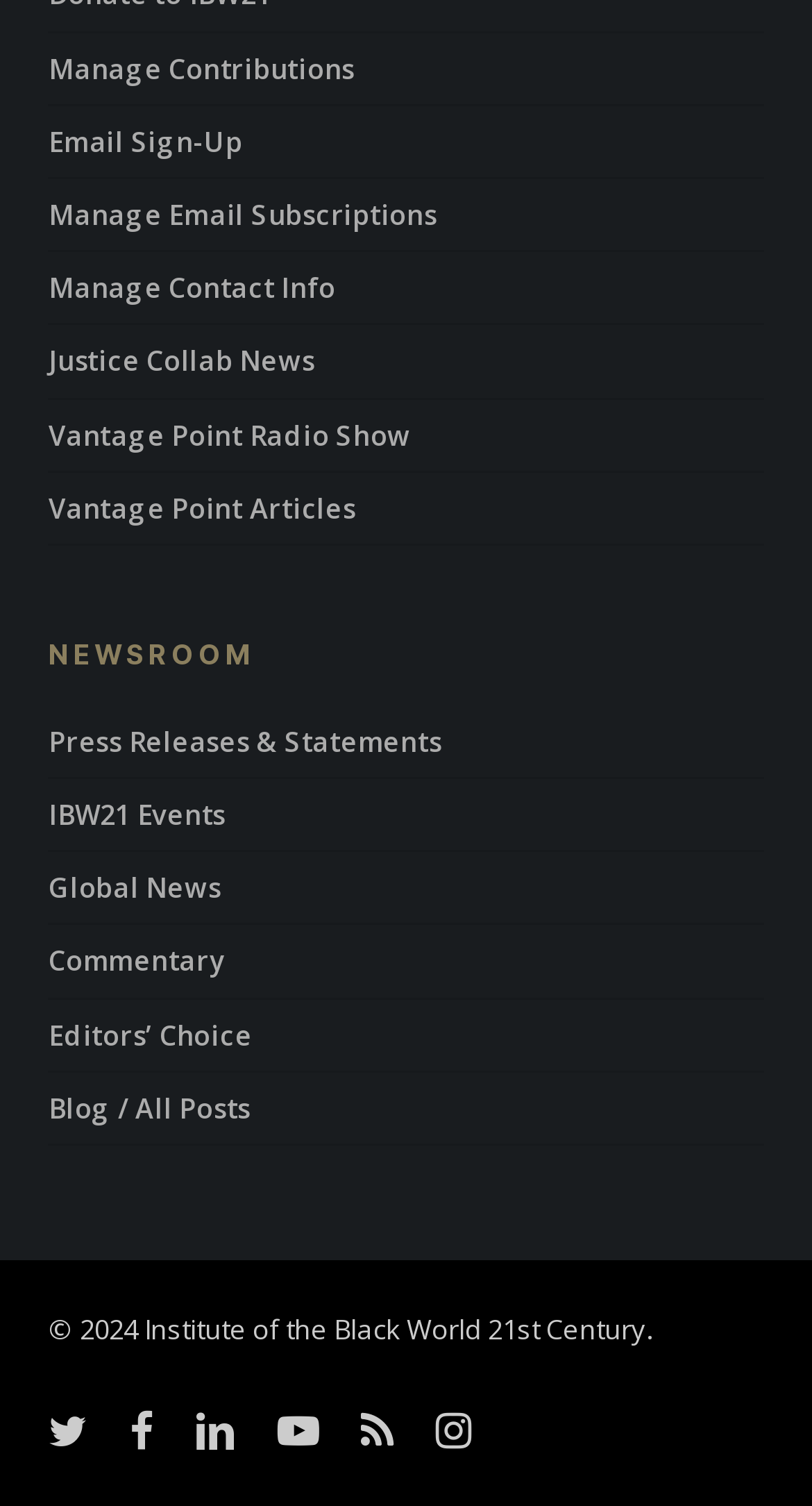Based on the visual content of the image, answer the question thoroughly: How many social media links are available?

I counted the number of social media links at the bottom of the webpage, which are twitter, facebook, linkedin, youtube, RSS, and instagram.